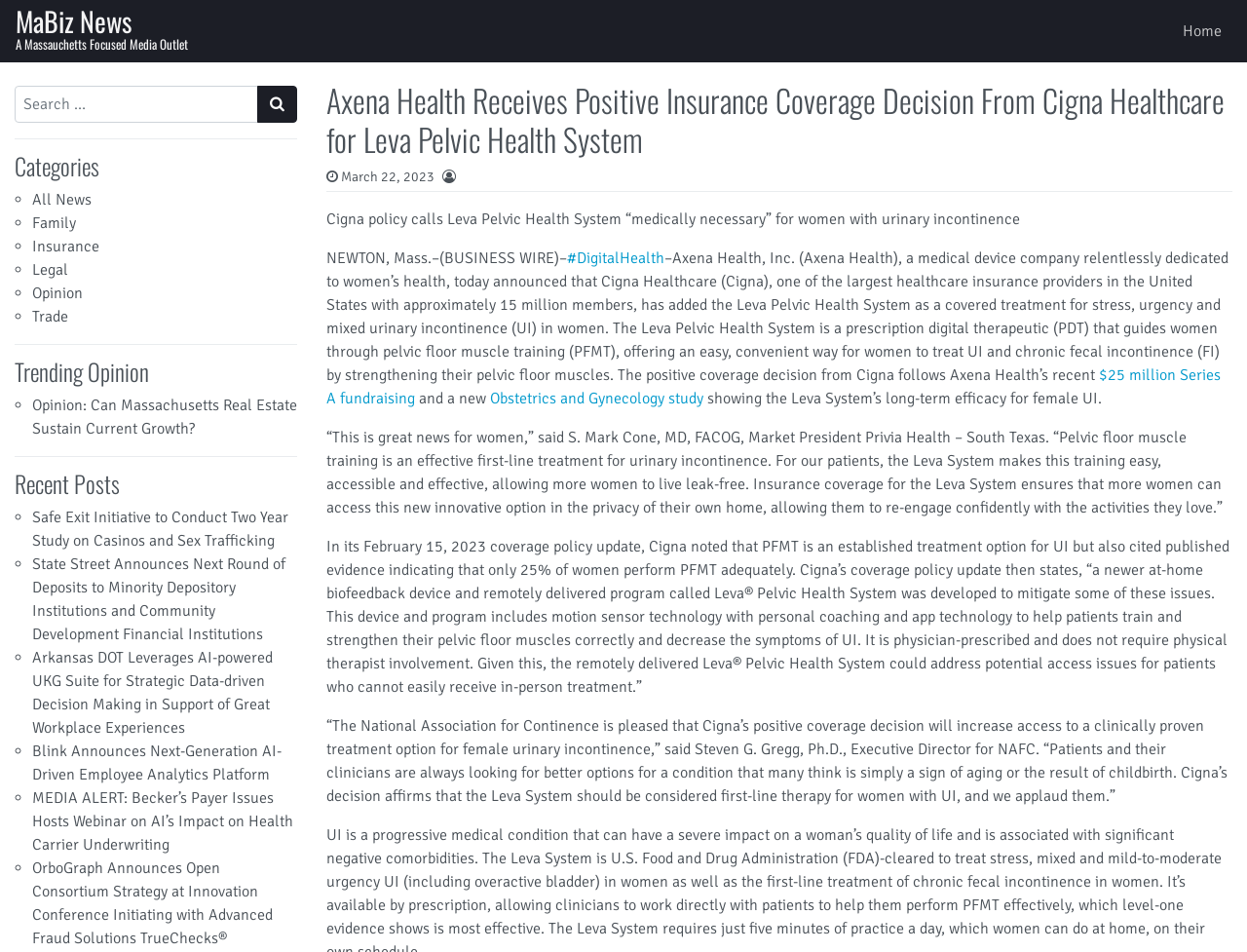Based on the image, please elaborate on the answer to the following question:
What is the date of the article?

I found the date by looking at the link below the title of the main article, which says 'March 22, 2023'.